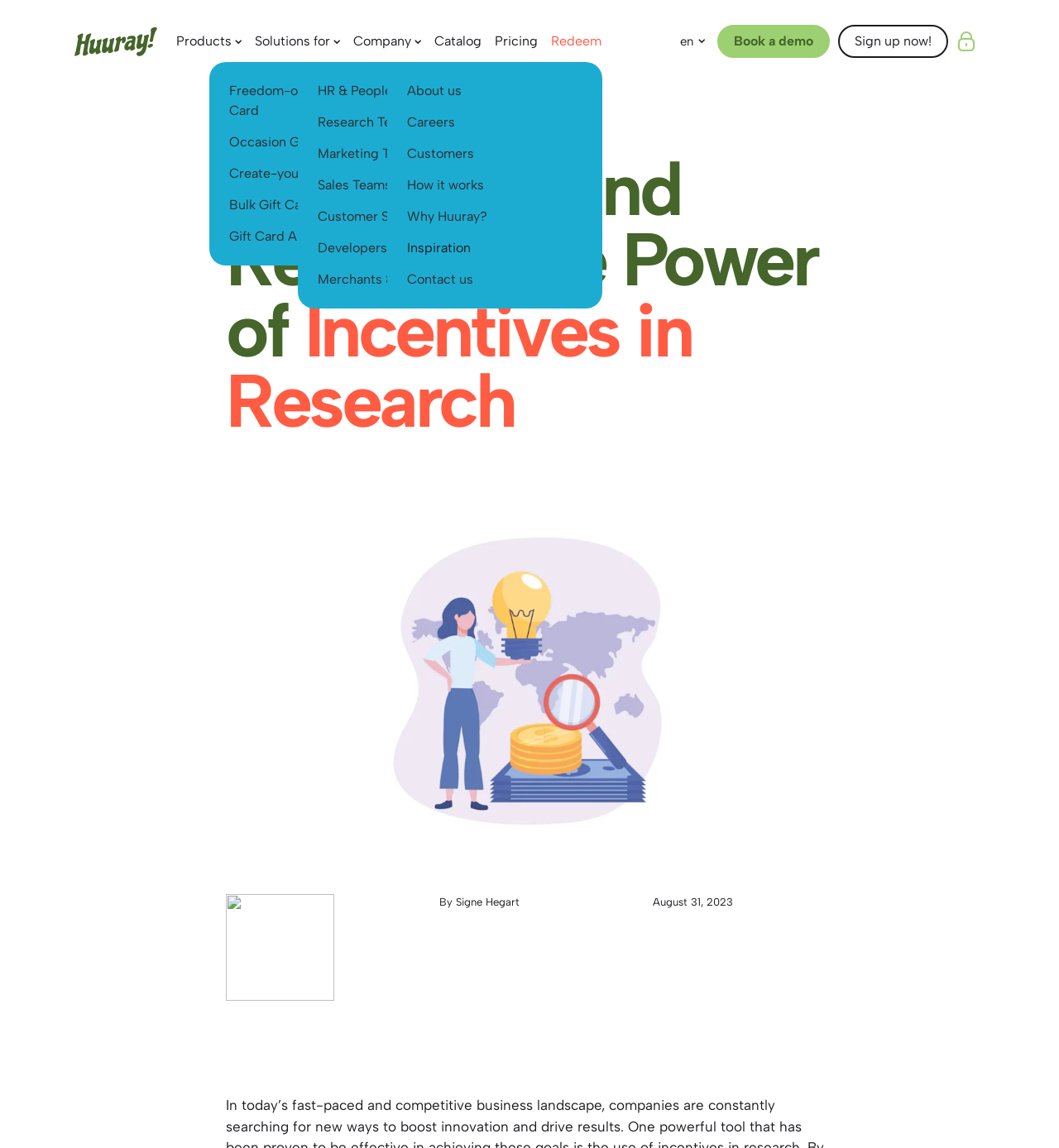What is the purpose of the 'Book a demo' button? Look at the image and give a one-word or short phrase answer.

To book a demo